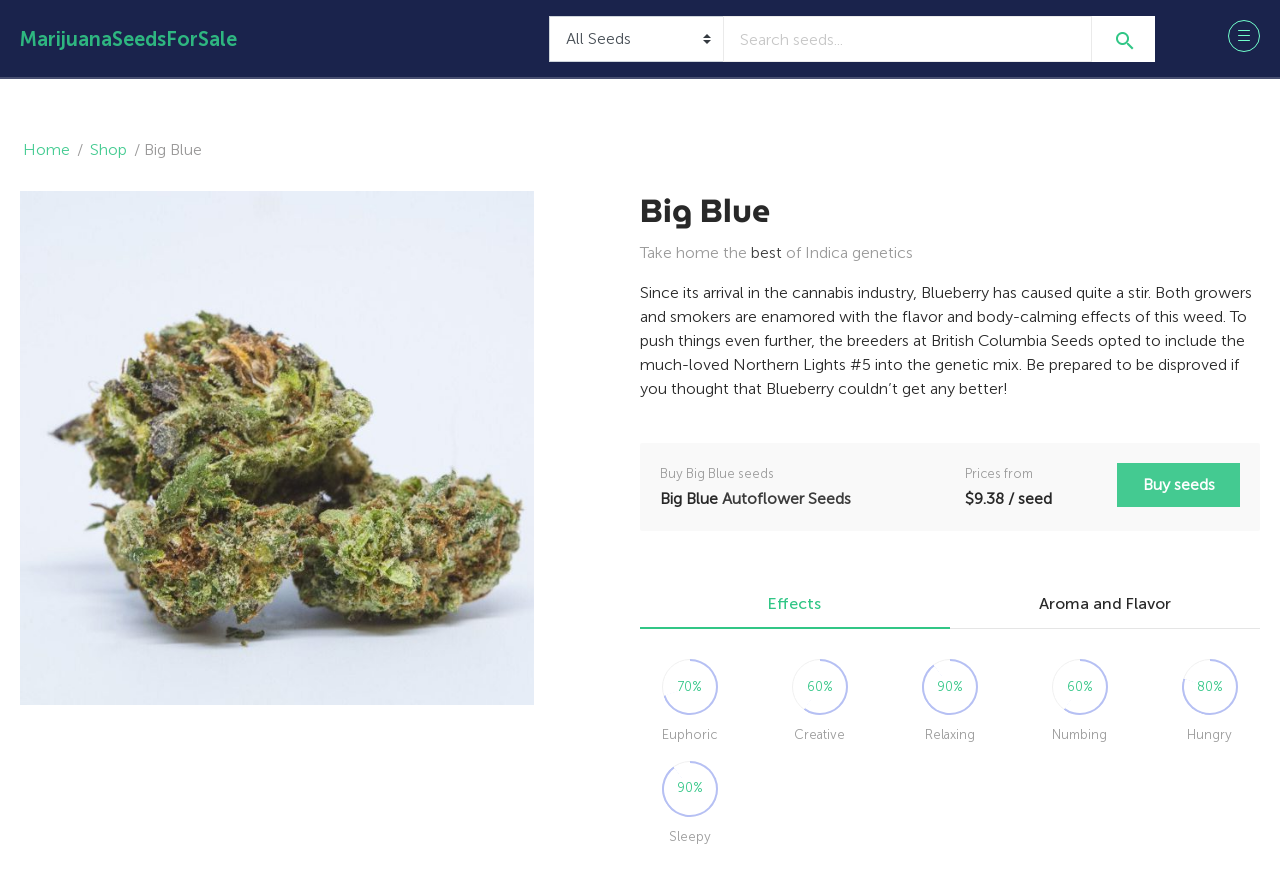Ascertain the bounding box coordinates for the UI element detailed here: "Buy seeds". The coordinates should be provided as [left, top, right, bottom] with each value being a float between 0 and 1.

[0.873, 0.524, 0.969, 0.574]